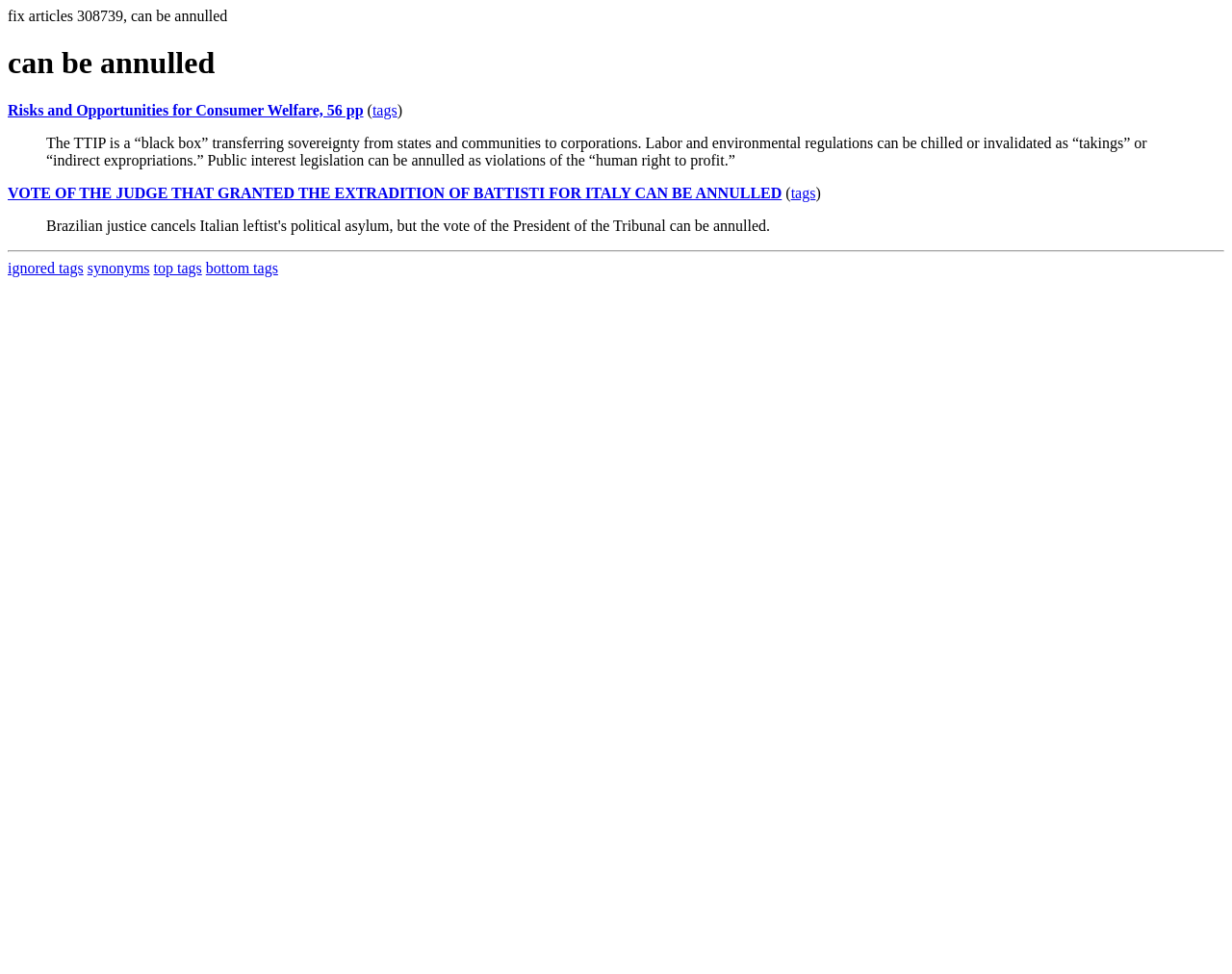Locate the bounding box of the UI element described in the following text: "2001".

None